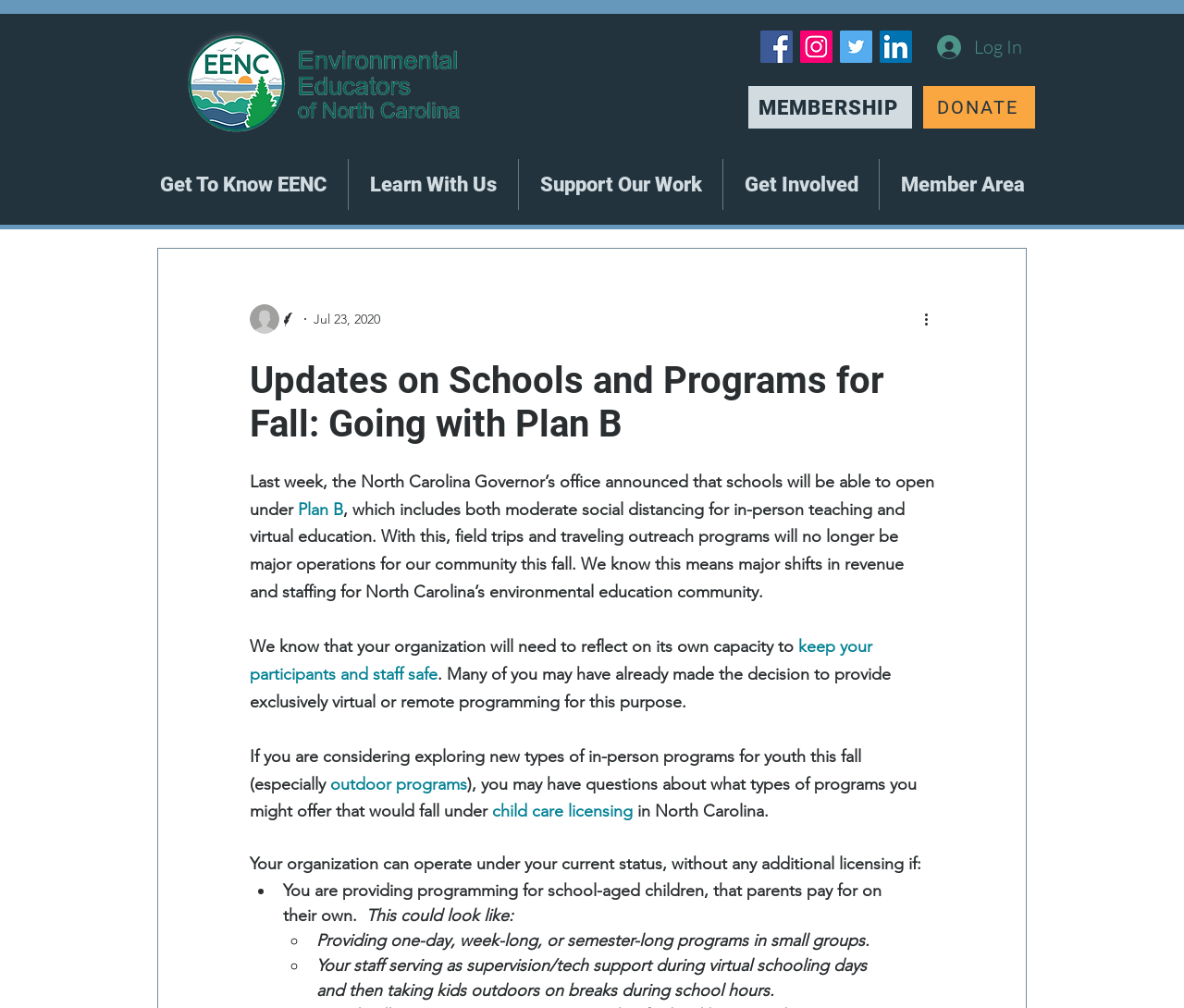Find the bounding box coordinates of the element to click in order to complete this instruction: "Explore outdoor programs". The bounding box coordinates must be four float numbers between 0 and 1, denoted as [left, top, right, bottom].

[0.279, 0.767, 0.395, 0.788]